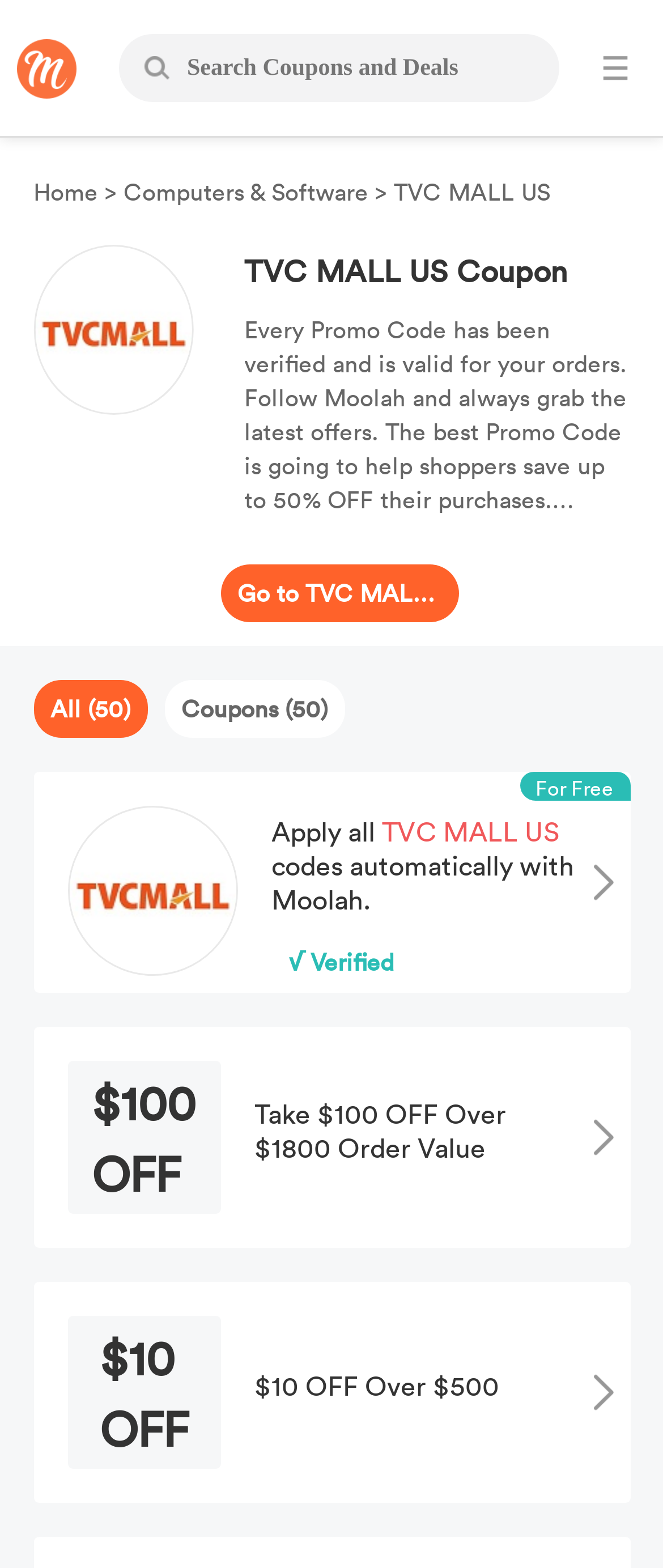Please determine the bounding box coordinates for the UI element described as: "Computers & Software".

[0.186, 0.112, 0.555, 0.132]